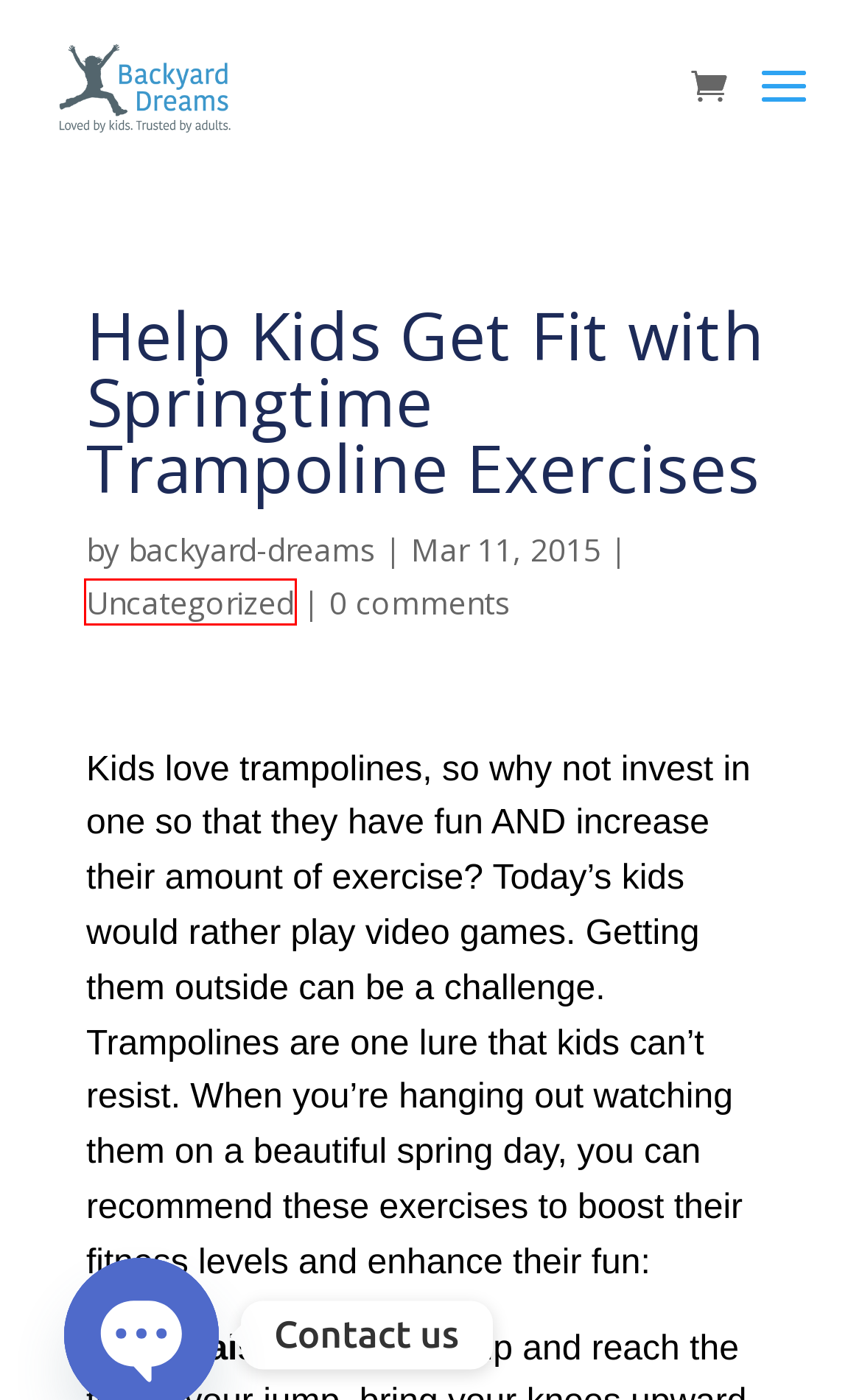You have been given a screenshot of a webpage, where a red bounding box surrounds a UI element. Identify the best matching webpage description for the page that loads after the element in the bounding box is clicked. Options include:
A. Swing Sets | Trampolines in Denver Colorado - Backyard Dreams
B. Blog | Playsets, Swing Sets, Trampolines in Denver, Colorado
C. February 2023 - Backyard Dreams
D. Alleyoop trampolines Archives - Backyard Dreams
E. Uncategorized Archives - Backyard Dreams
F. July 2014 - Backyard Dreams
G. September 2016 - Backyard Dreams
H. In-Ground Trampolines - Safety & Installation - Backyard Dreams

E